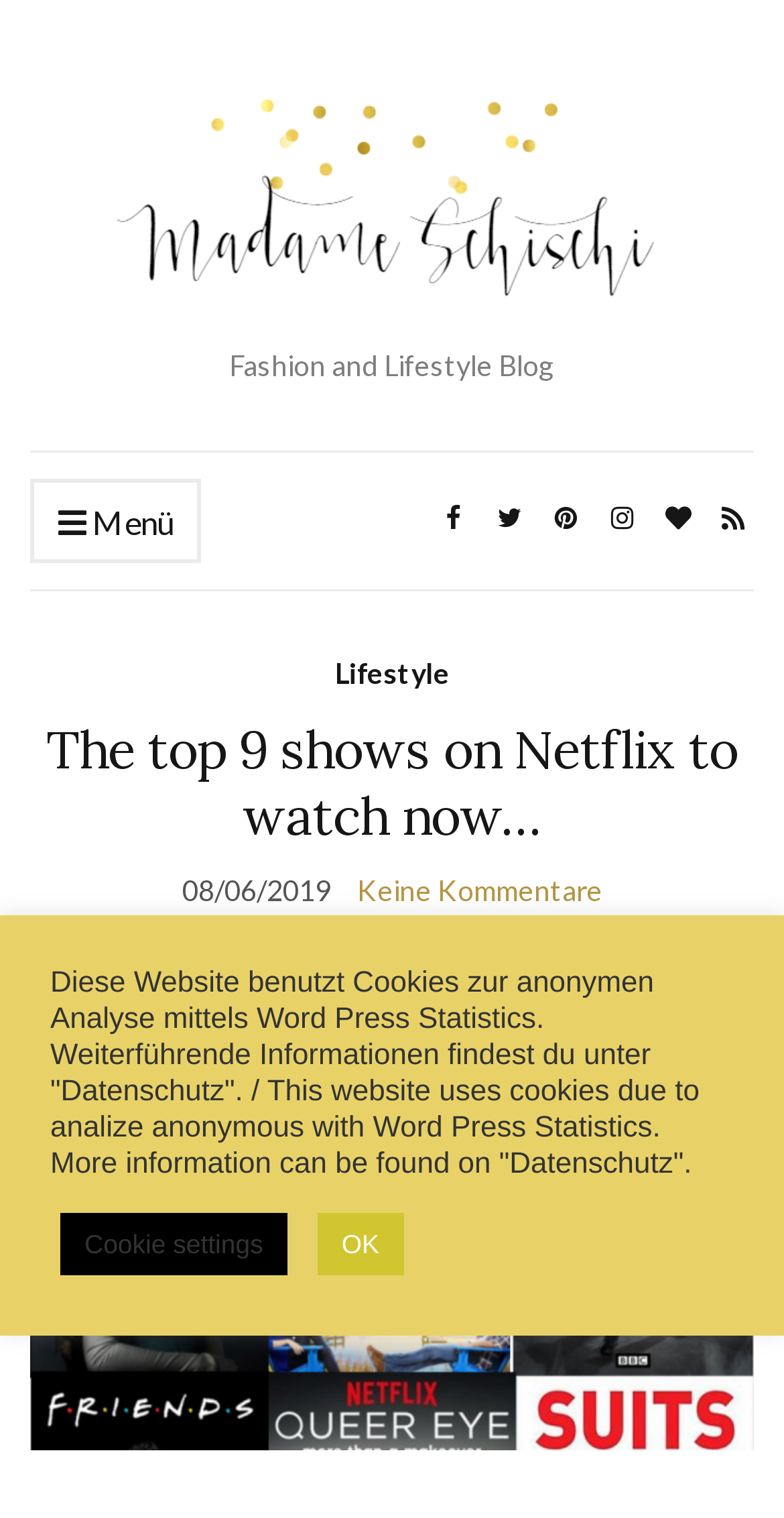Give a one-word or phrase response to the following question: How many social media links are there?

6